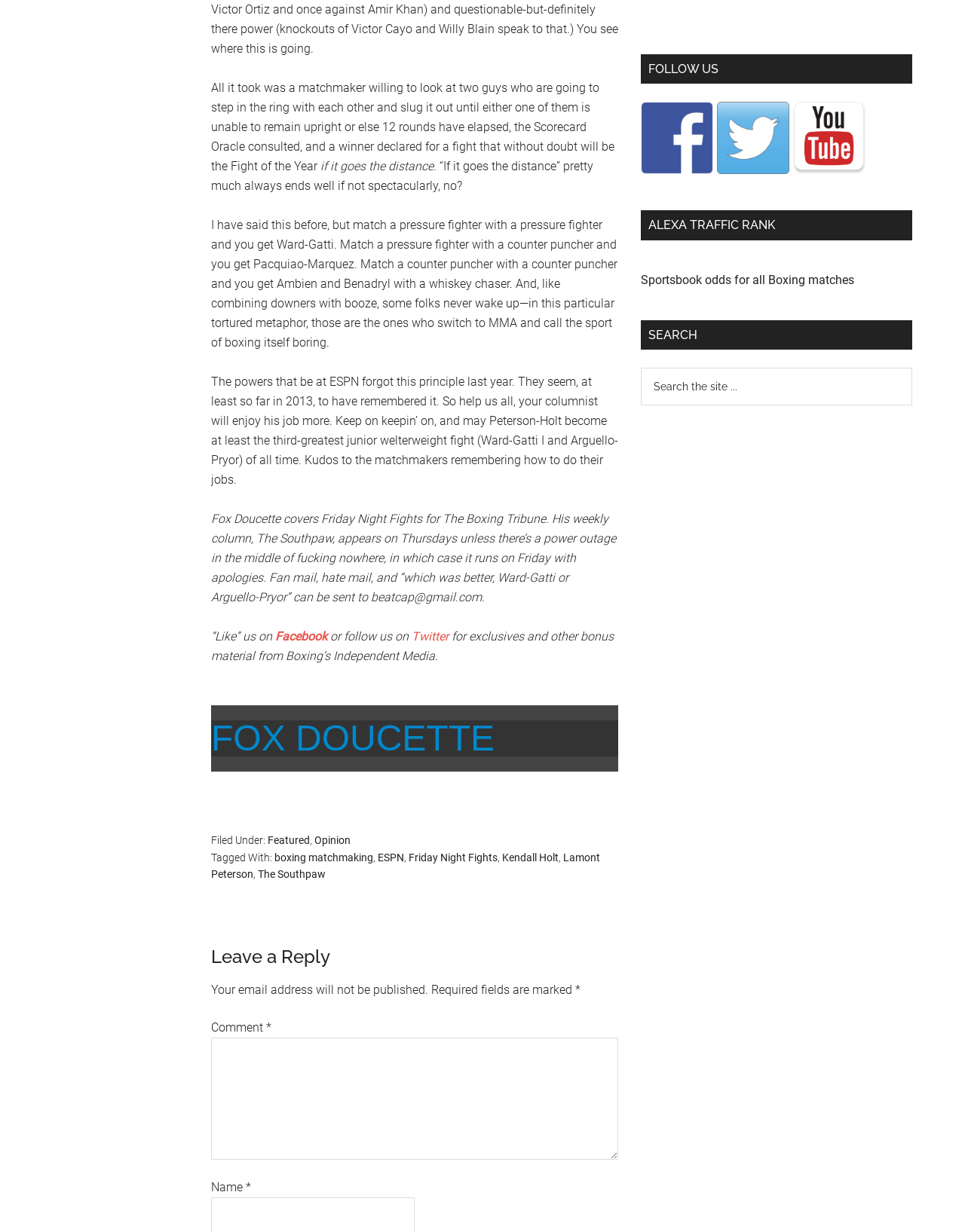Determine the bounding box coordinates for the clickable element required to fulfill the instruction: "Follow on Twitter". Provide the coordinates as four float numbers between 0 and 1, i.e., [left, top, right, bottom].

[0.427, 0.511, 0.465, 0.522]